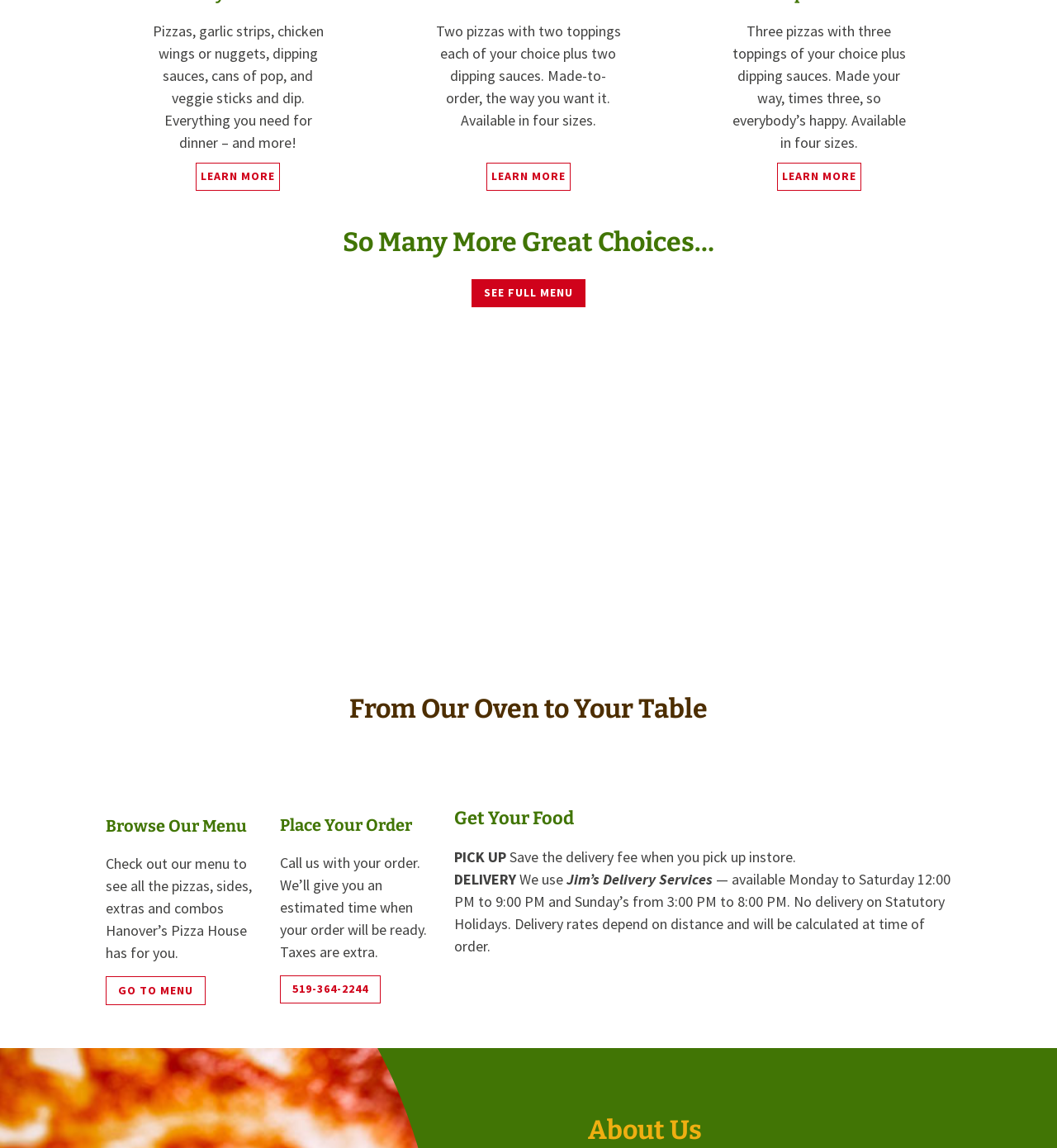Answer this question using a single word or a brief phrase:
What is the name of the delivery service used by Hanover's Pizza House?

Jim's Delivery Services